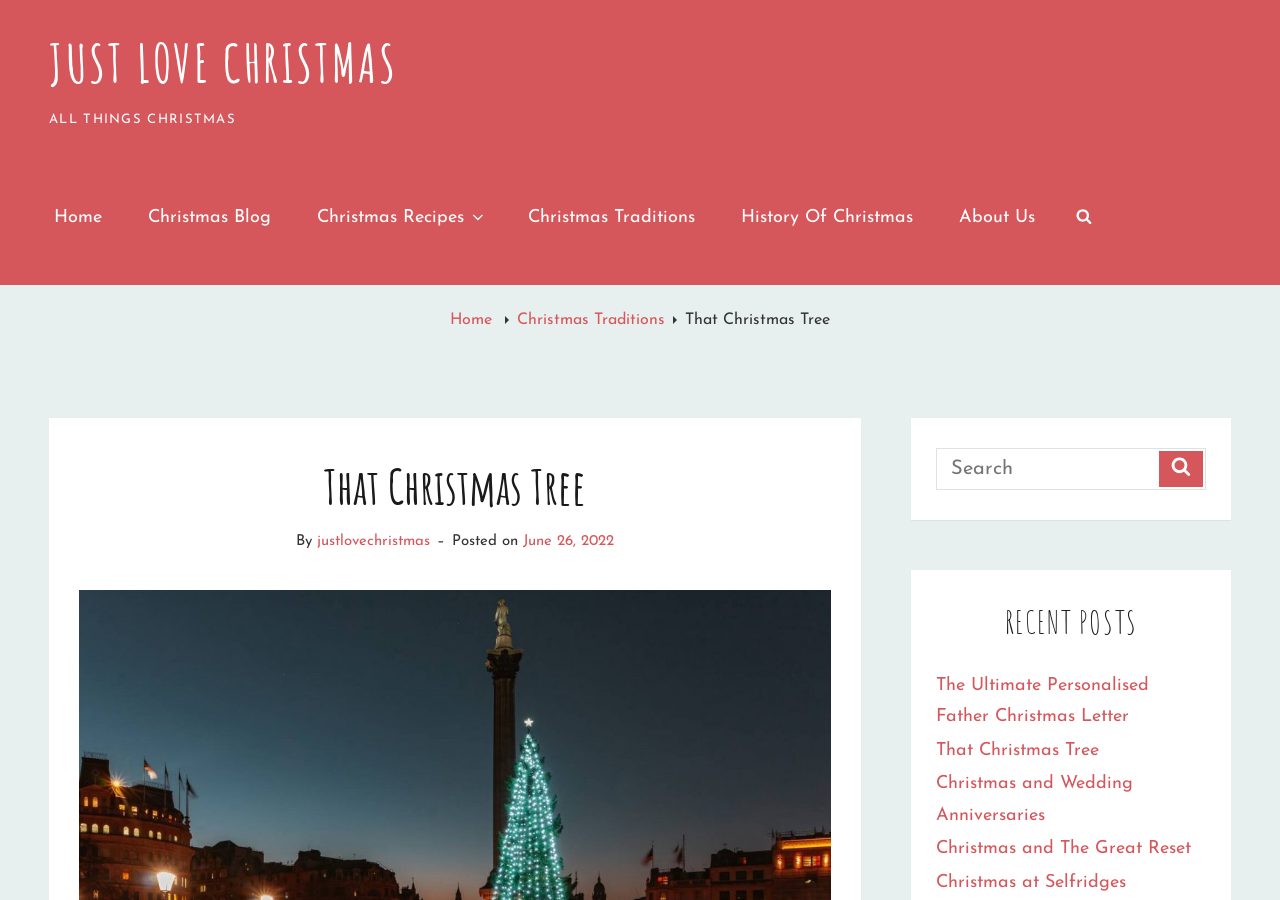Determine the bounding box coordinates of the area to click in order to meet this instruction: "Read the 'That Christmas Tree' article".

[0.535, 0.346, 0.648, 0.364]